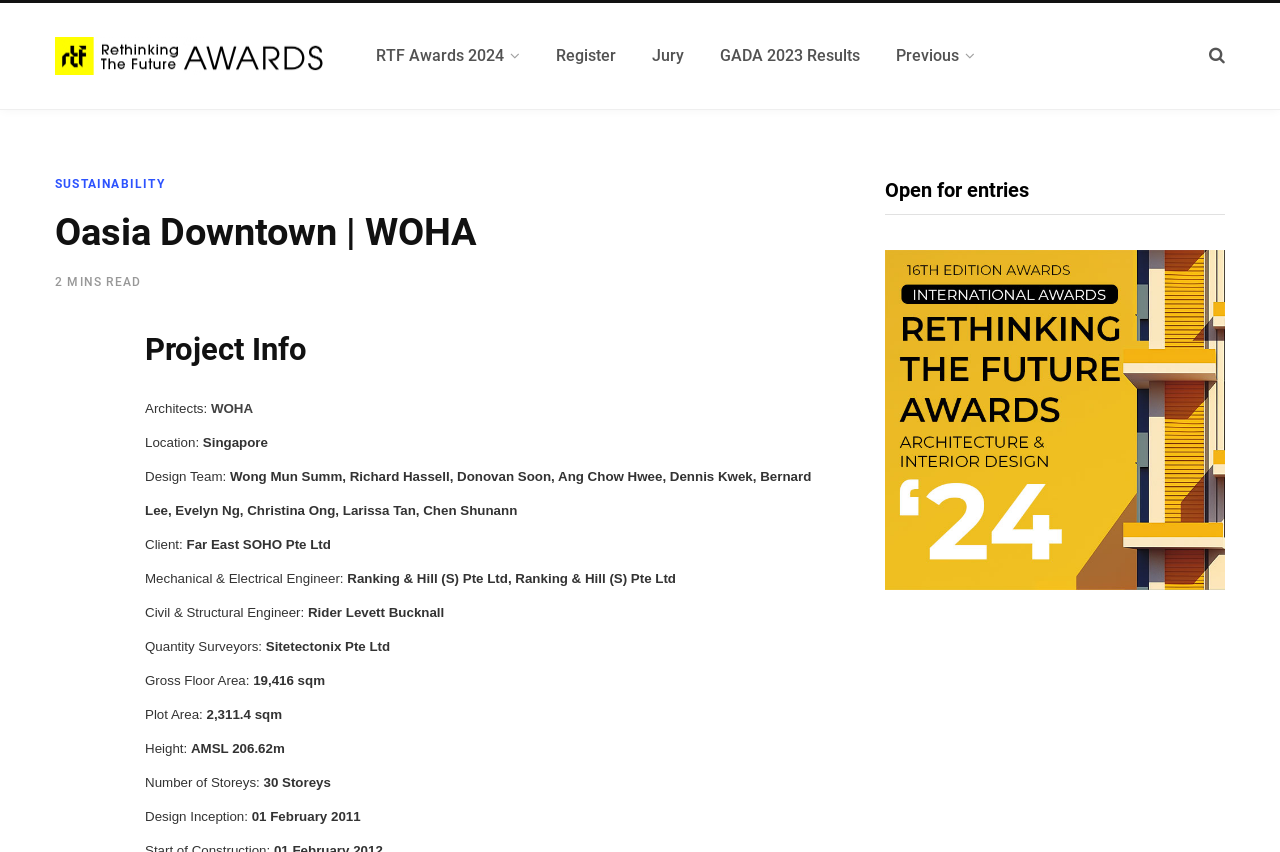What is the gross floor area of the building?
Look at the screenshot and respond with a single word or phrase.

19,416 sqm